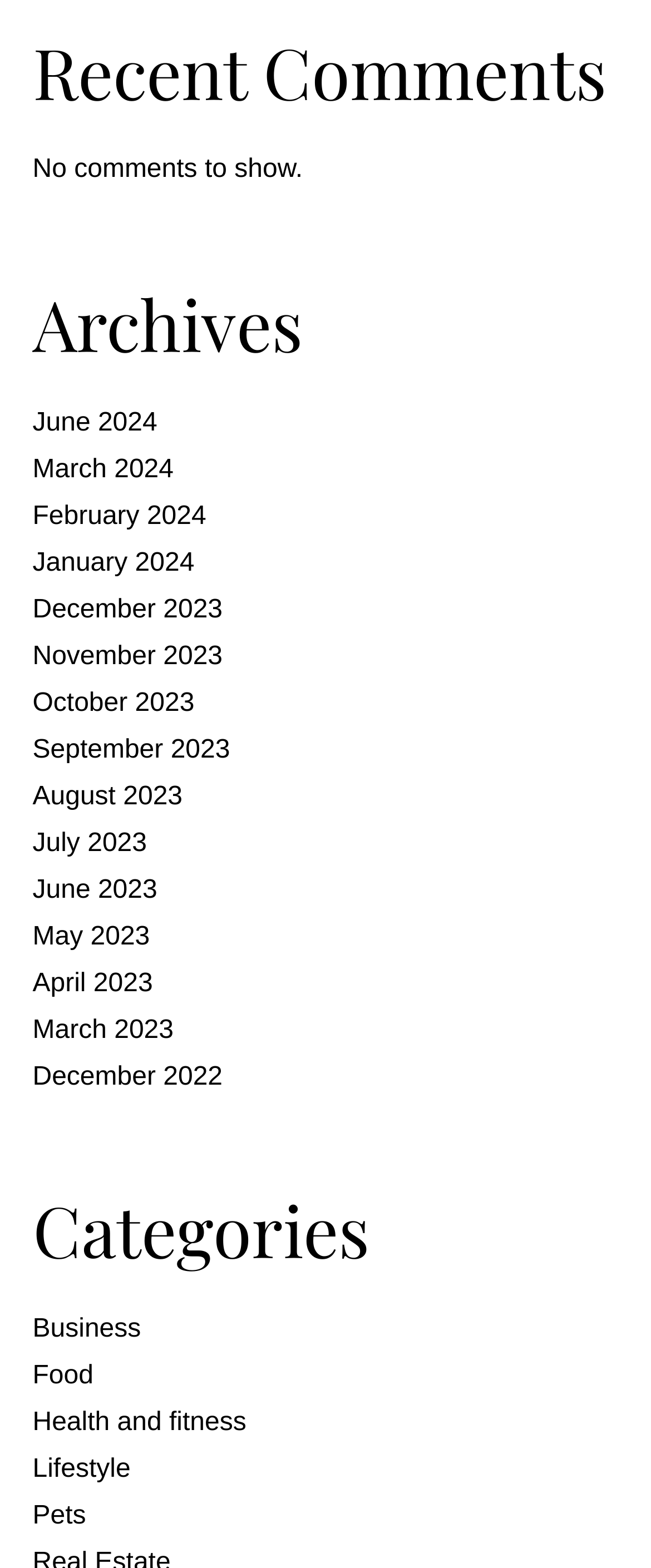What is the first comment category?
Please elaborate on the answer to the question with detailed information.

The first heading element on the webpage is 'Recent Comments', which suggests that it is a category for comments.